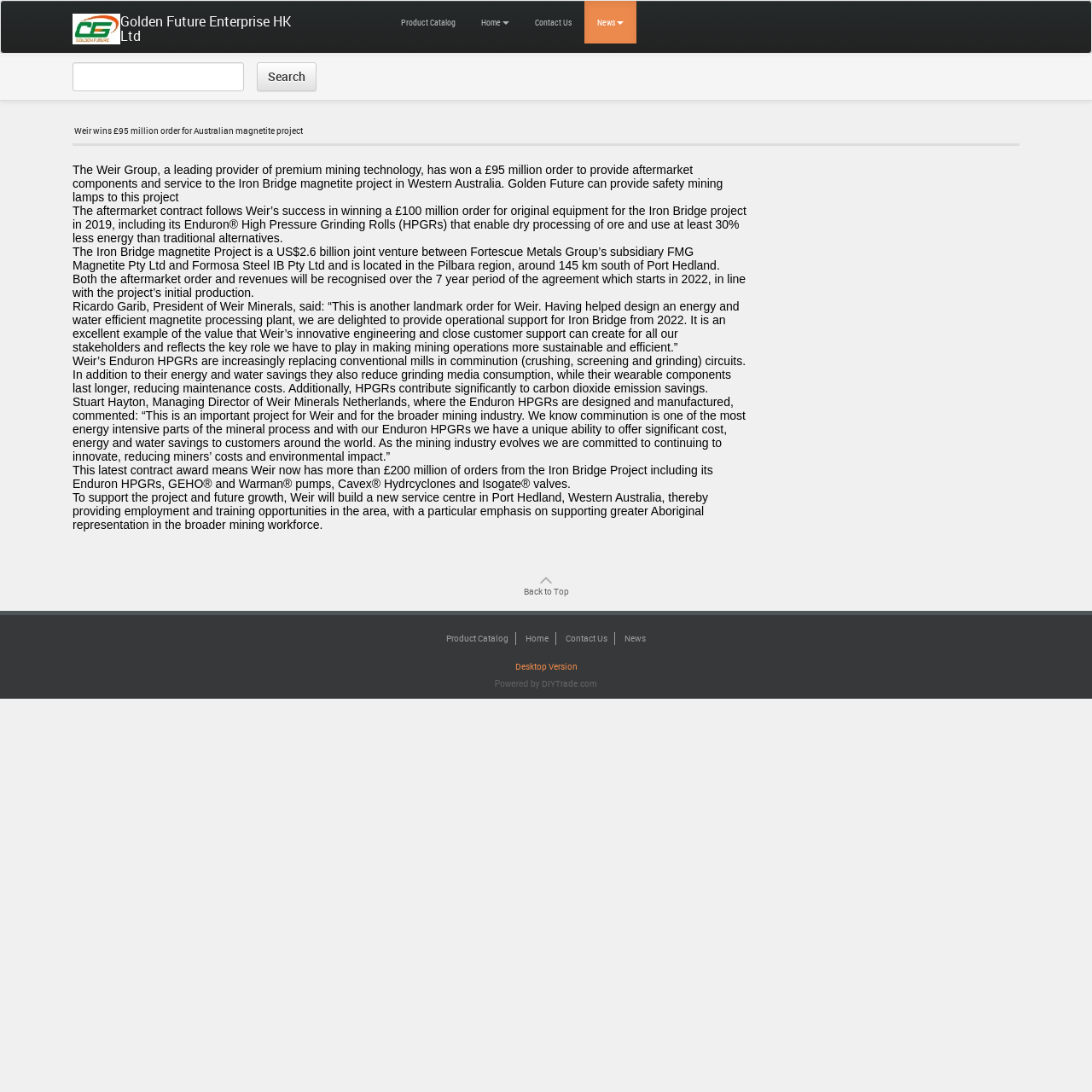Using the information in the image, could you please answer the following question in detail:
What is the name of the project mentioned in the news article?

I read the StaticText elements on the webpage and found that the news article mentions a project called the Iron Bridge magnetite project, which is a joint venture between Fortescue Metals Group and Formosa Steel IB Pty Ltd.